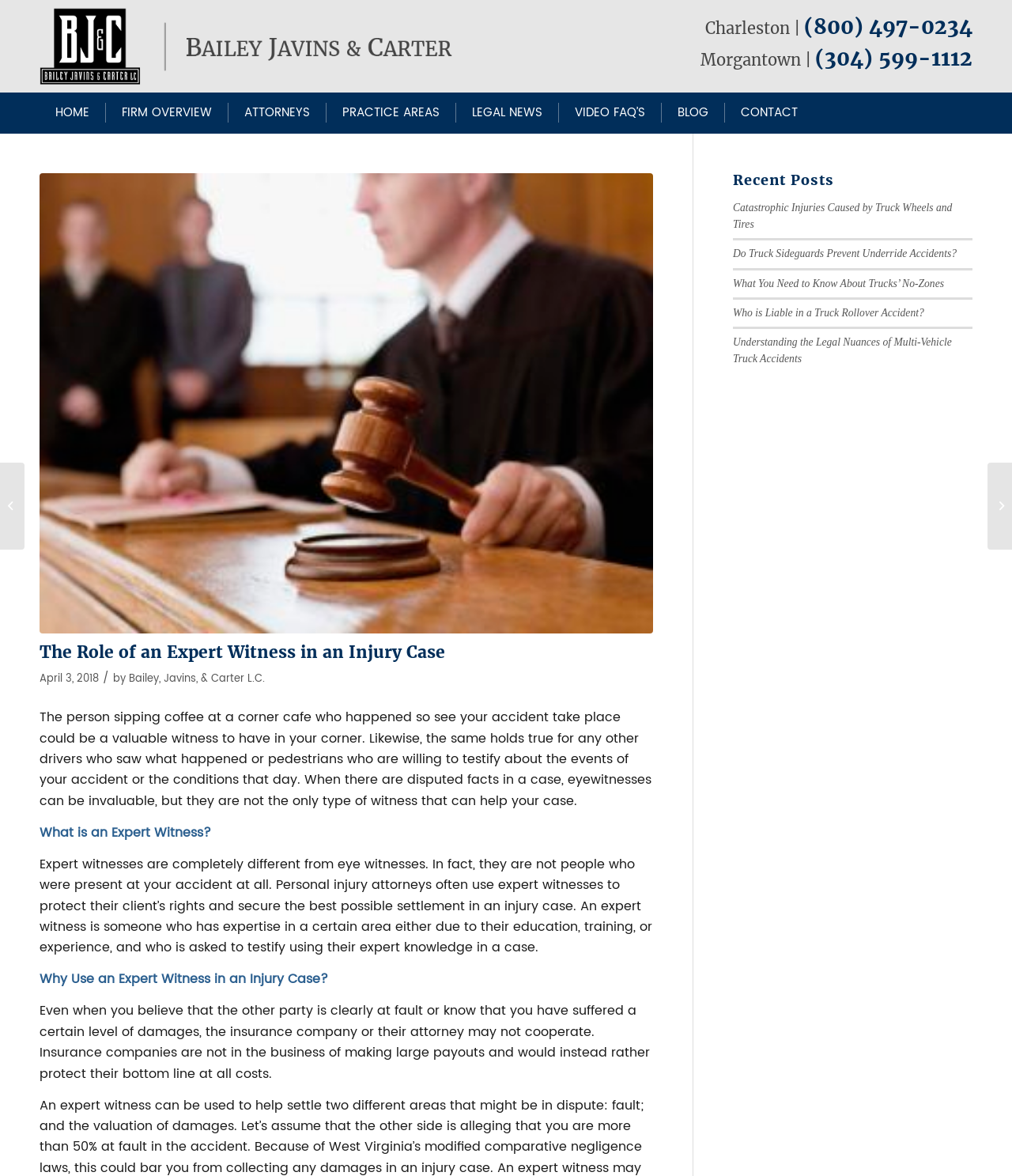Review the image closely and give a comprehensive answer to the question: What is the purpose of an expert witness in an injury case?

I found the purpose of an expert witness by reading the text which explains that 'Personal injury attorneys often use expert witnesses to protect their client’s rights and secure the best possible settlement in an injury case'.